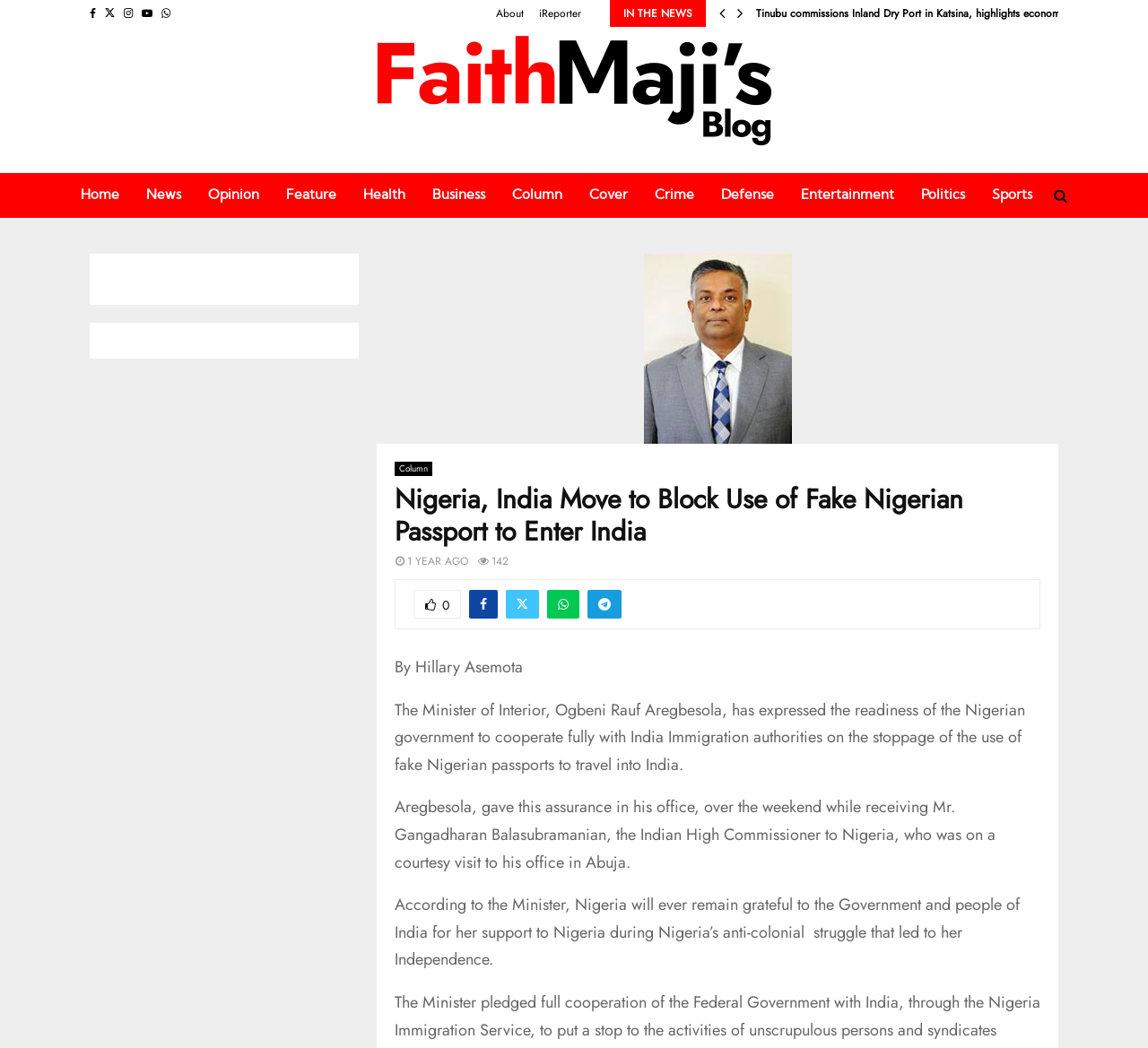How many social media links are at the top of the webpage?
Please answer the question with a detailed and comprehensive explanation.

I counted the number of social media links at the top of the webpage, which are Facebook, Twitter, Instagram, Youtube, and Whatsapp, and found that there are 5 links in total.